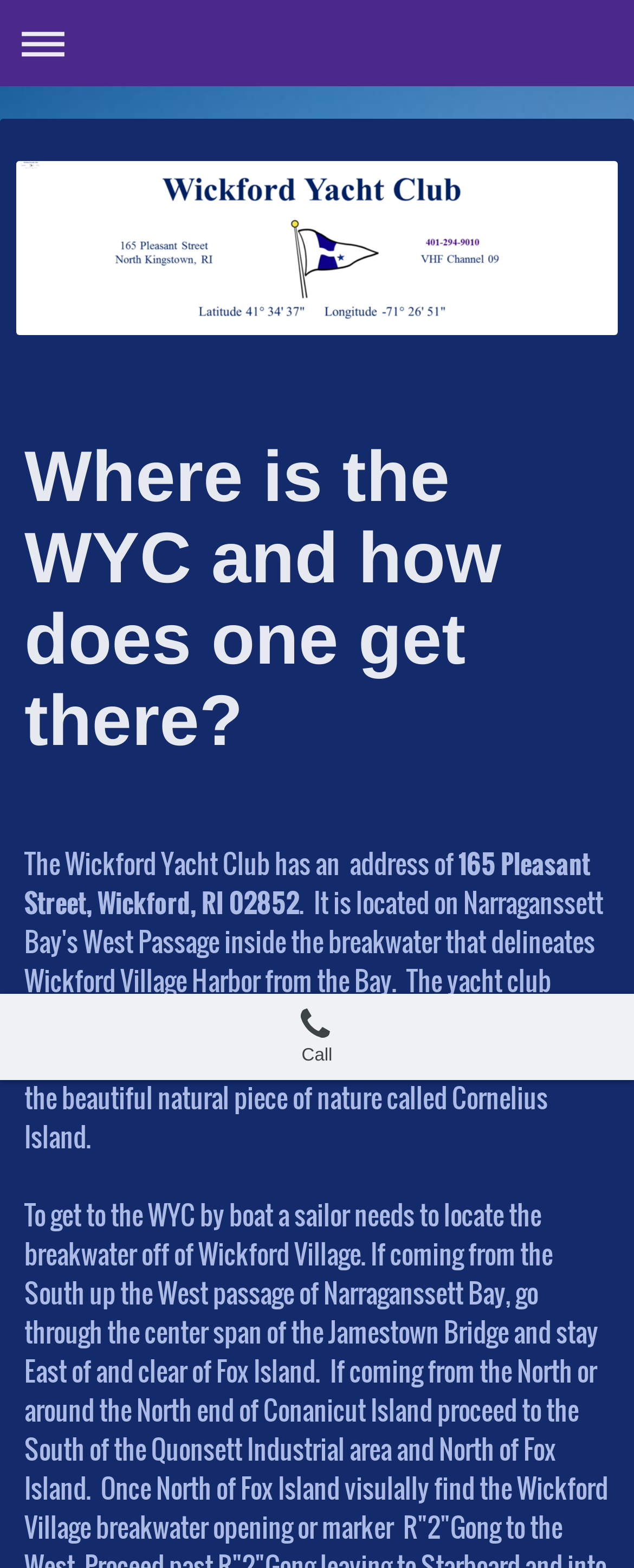Provide the bounding box coordinates for the UI element described in this sentence: "Call". The coordinates should be four float values between 0 and 1, i.e., [left, top, right, bottom].

[0.474, 0.655, 0.526, 0.679]